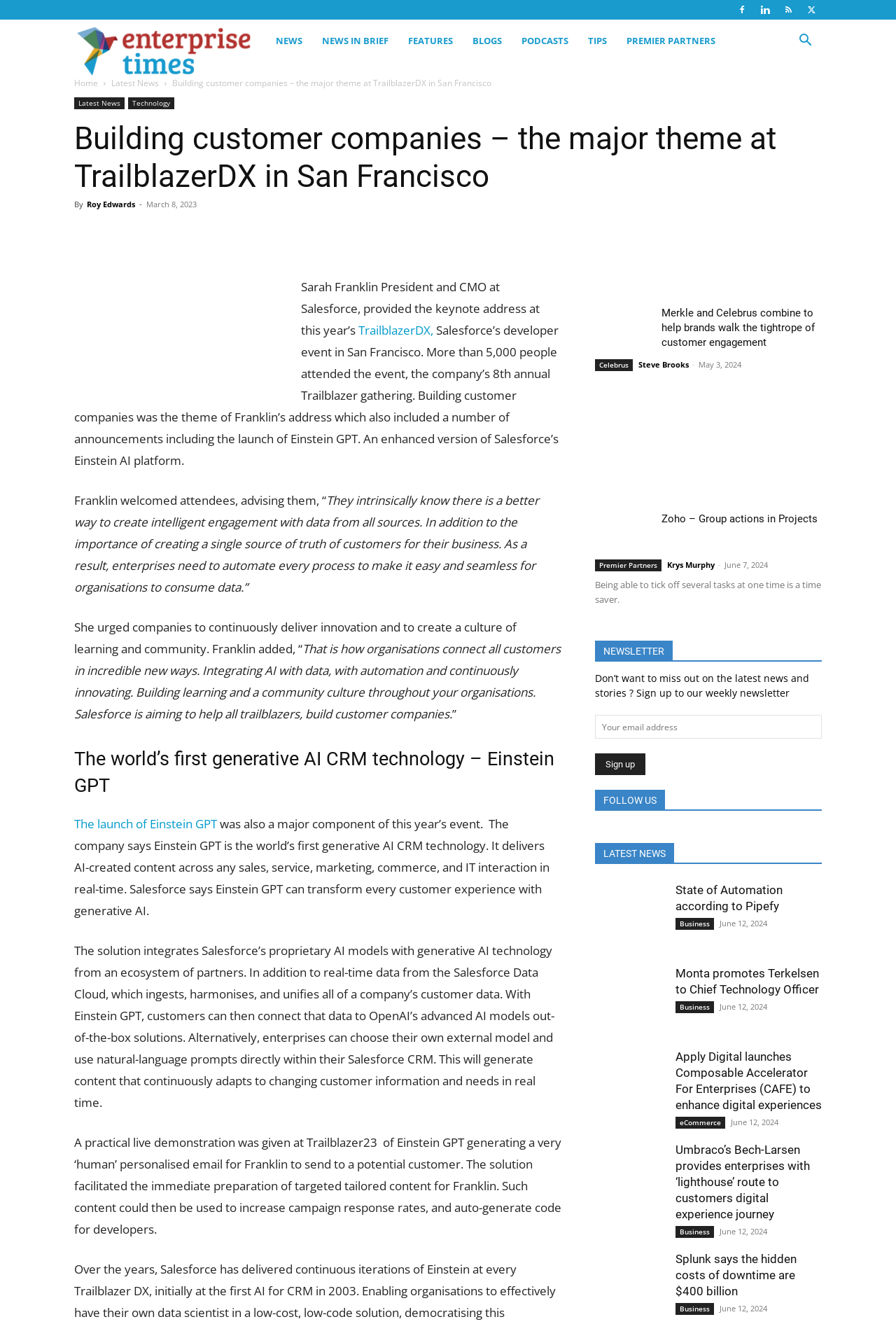Produce an elaborate caption capturing the essence of the webpage.

This webpage appears to be a news article or blog post from Enterprise Times, with a focus on technology and business news. At the top of the page, there are several links to different sections of the website, including "NEWS", "FEATURES", "BLOGS", and "PODCASTS". There is also a search button and a link to the "Home" page.

The main article on the page is titled "Building customer companies – the major theme at TrailblazerDX in San Francisco" and features an image of Sarah Franklin, President and CMO at Salesforce, who provided the keynote address at the event. The article discusses Franklin's speech, which emphasized the importance of building customer companies and using automation and AI to create intelligent engagement with data.

Below the main article, there are several other news articles and summaries, including one about the launch of Einstein GPT, a generative AI CRM technology, and another about Merkle and Celebrus combining to help brands with customer engagement. Each of these articles has a heading, a brief summary, and a link to read more.

On the right-hand side of the page, there are several sections, including a newsletter sign-up form, a "FOLLOW US" section with links to social media, and a "LATEST NEWS" section with links to other recent articles. There are also several images and headings that appear to be advertisements or sponsored content.

Overall, the webpage is densely packed with information and has a complex layout, with many different sections and articles competing for the reader's attention.